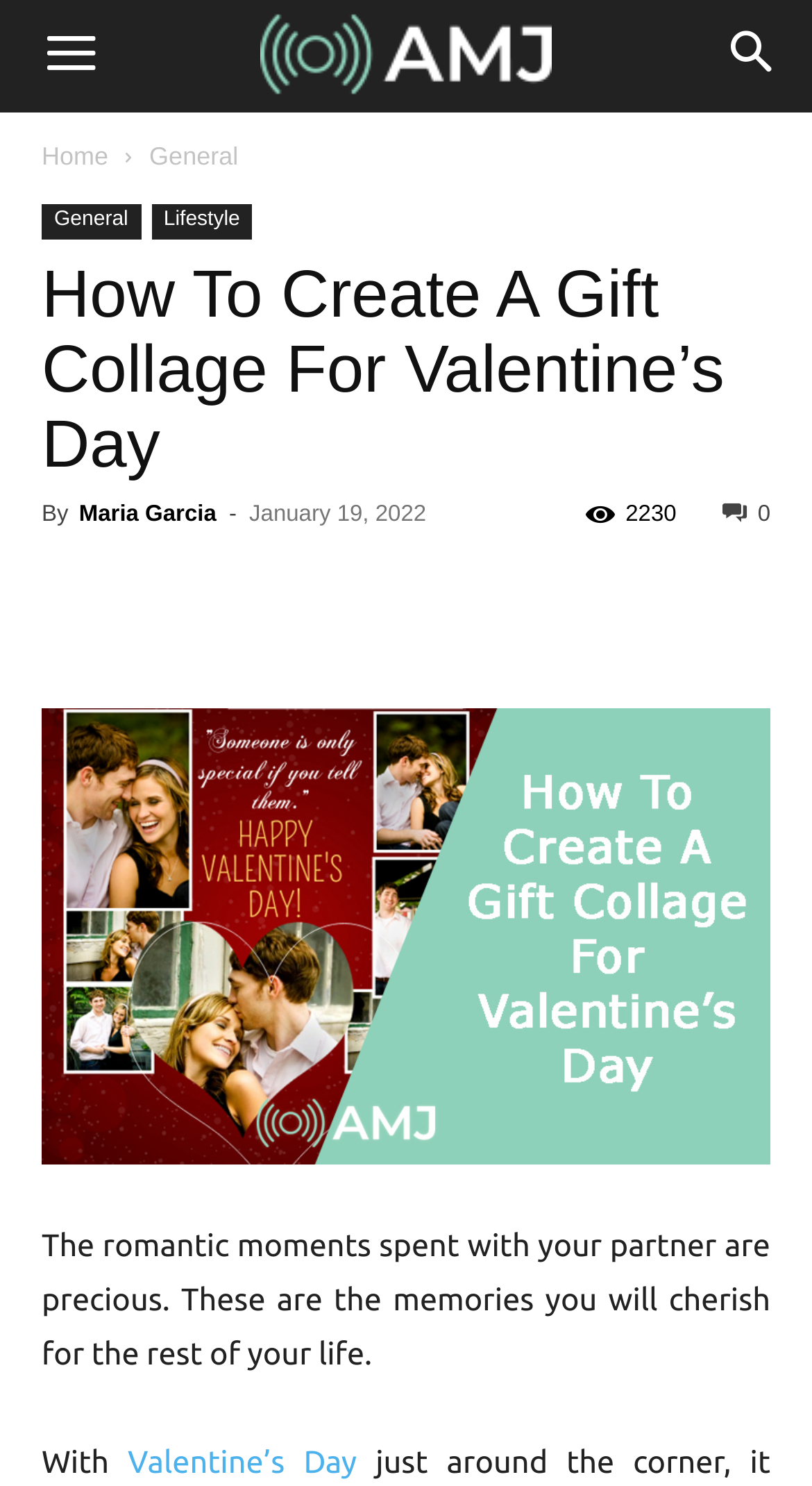What is the date of this article?
Provide an in-depth and detailed answer to the question.

The date of this article can be found by looking at the section below the main heading, where it says the date in the format 'Month Day, Year', which is 'January 19, 2022'.